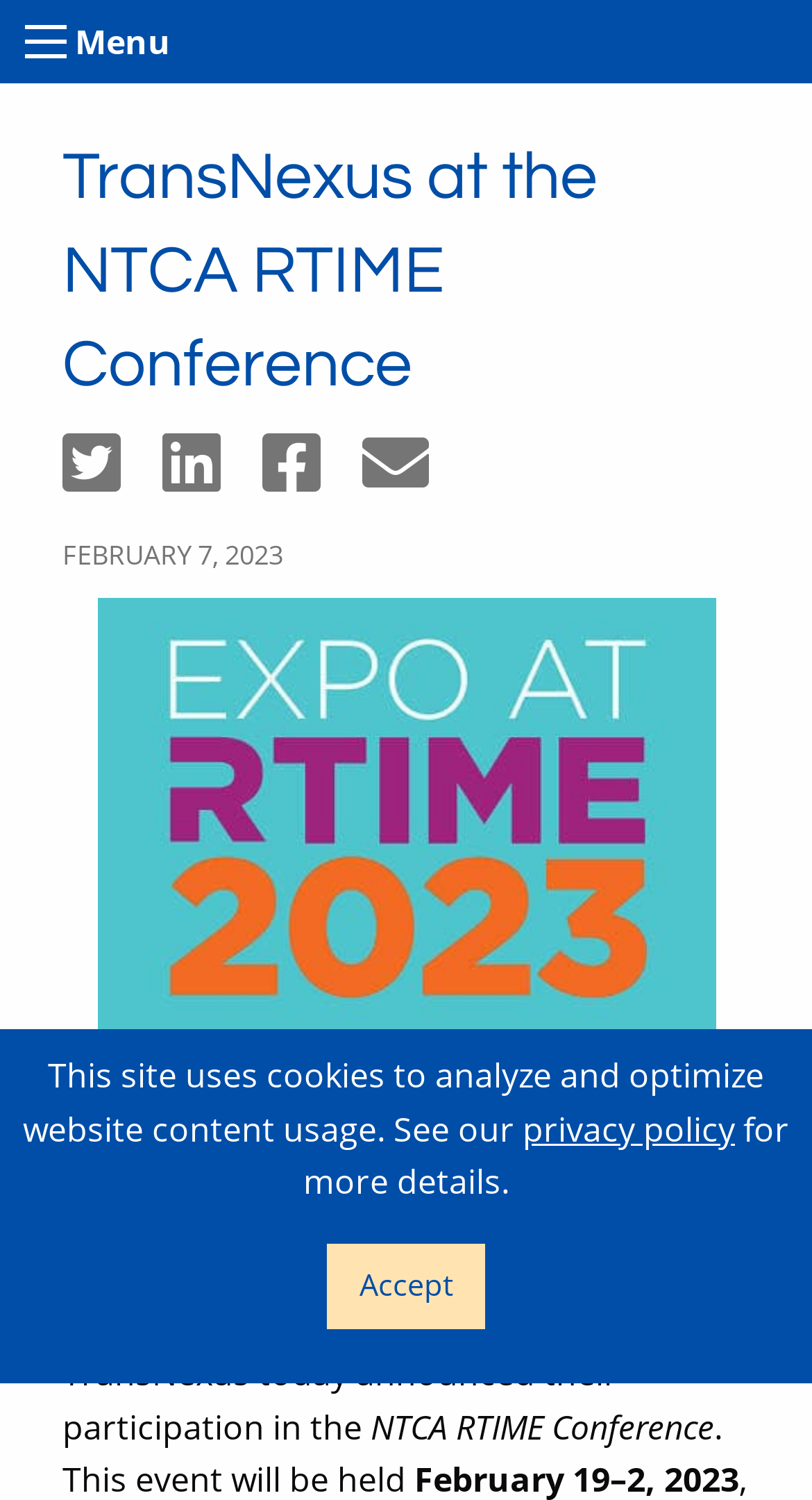Based on the image, provide a detailed response to the question:
What is the name of the company participating in the NTCA RTIME Conference?

I found the company name by looking at the heading element on the webpage, which is located at coordinates [0.077, 0.089, 0.923, 0.276]. The heading element displays the text 'TransNexus at the NTCA RTIME Conference', indicating that TransNexus is the company participating in the conference.